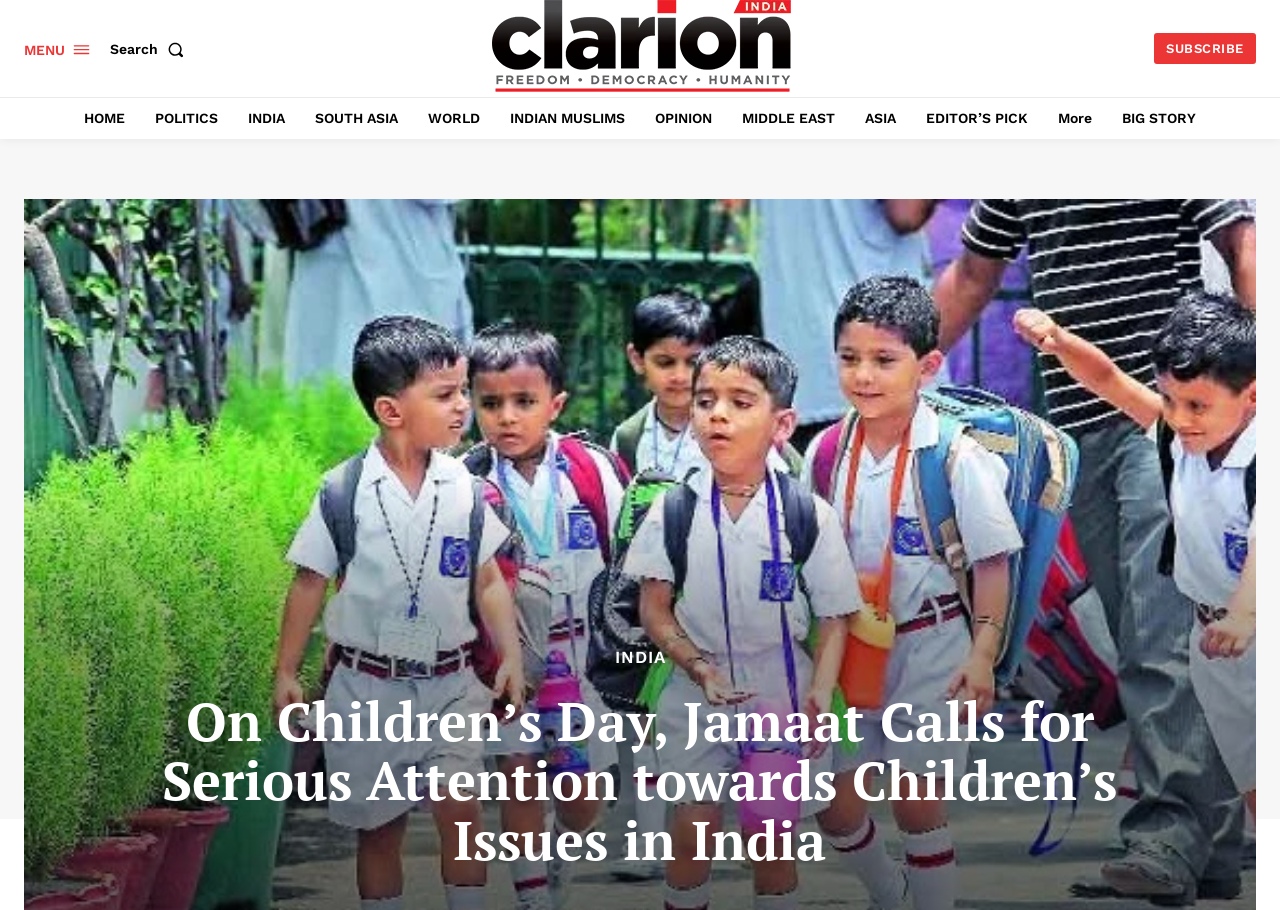Find the bounding box coordinates for the HTML element described as: "ASIA". The coordinates should consist of four float values between 0 and 1, i.e., [left, top, right, bottom].

[0.668, 0.107, 0.708, 0.153]